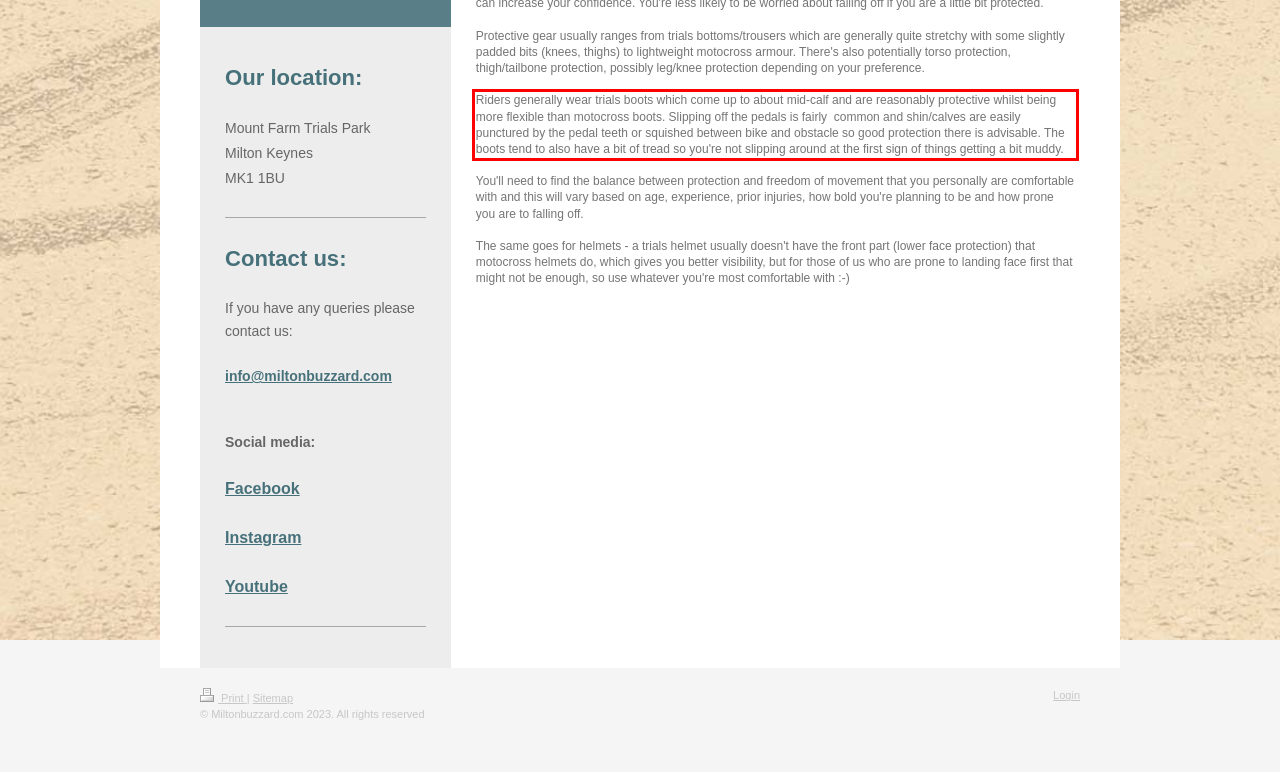Please examine the screenshot of the webpage and read the text present within the red rectangle bounding box.

Riders generally wear trials boots which come up to about mid-calf and are reasonably protective whilst being more flexible than motocross boots. Slipping off the pedals is fairly common and shin/calves are easily punctured by the pedal teeth or squished between bike and obstacle so good protection there is advisable. The boots tend to also have a bit of tread so you're not slipping around at the first sign of things getting a bit muddy.